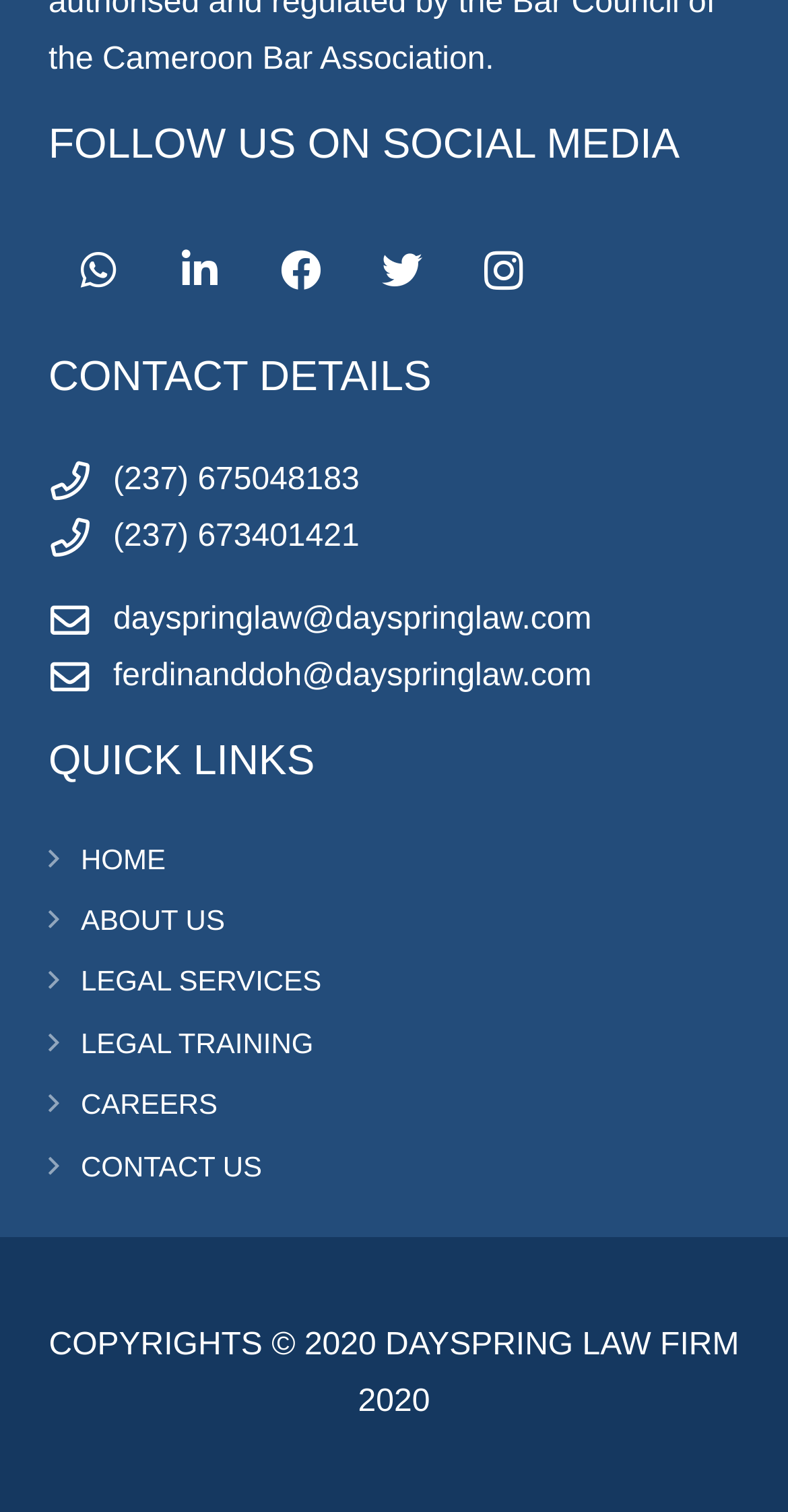Locate the bounding box coordinates of the area to click to fulfill this instruction: "Search for a car". The bounding box should be presented as four float numbers between 0 and 1, in the order [left, top, right, bottom].

None